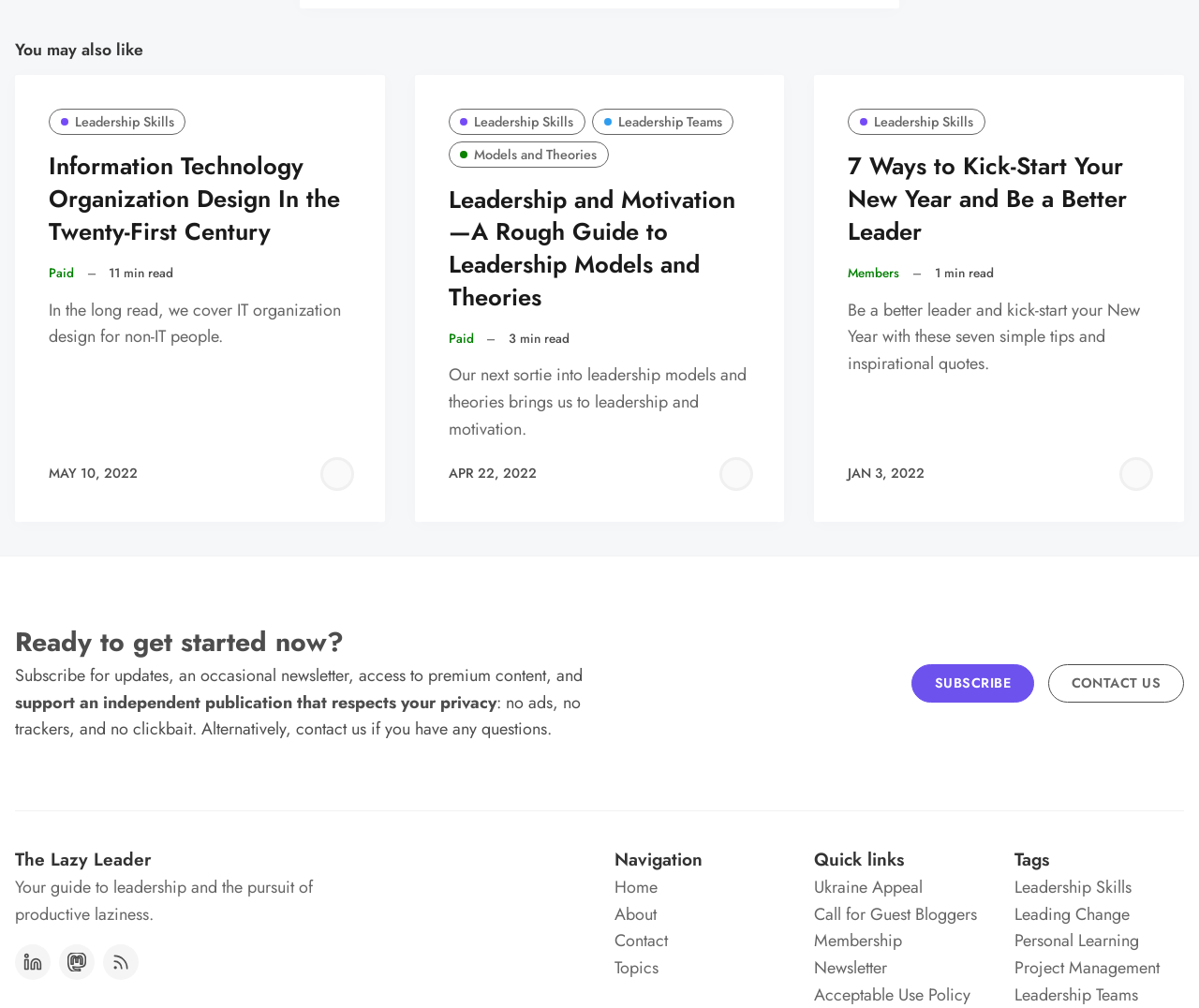Who is the author of the second article?
Please provide a single word or phrase as your answer based on the image.

Martin Webster